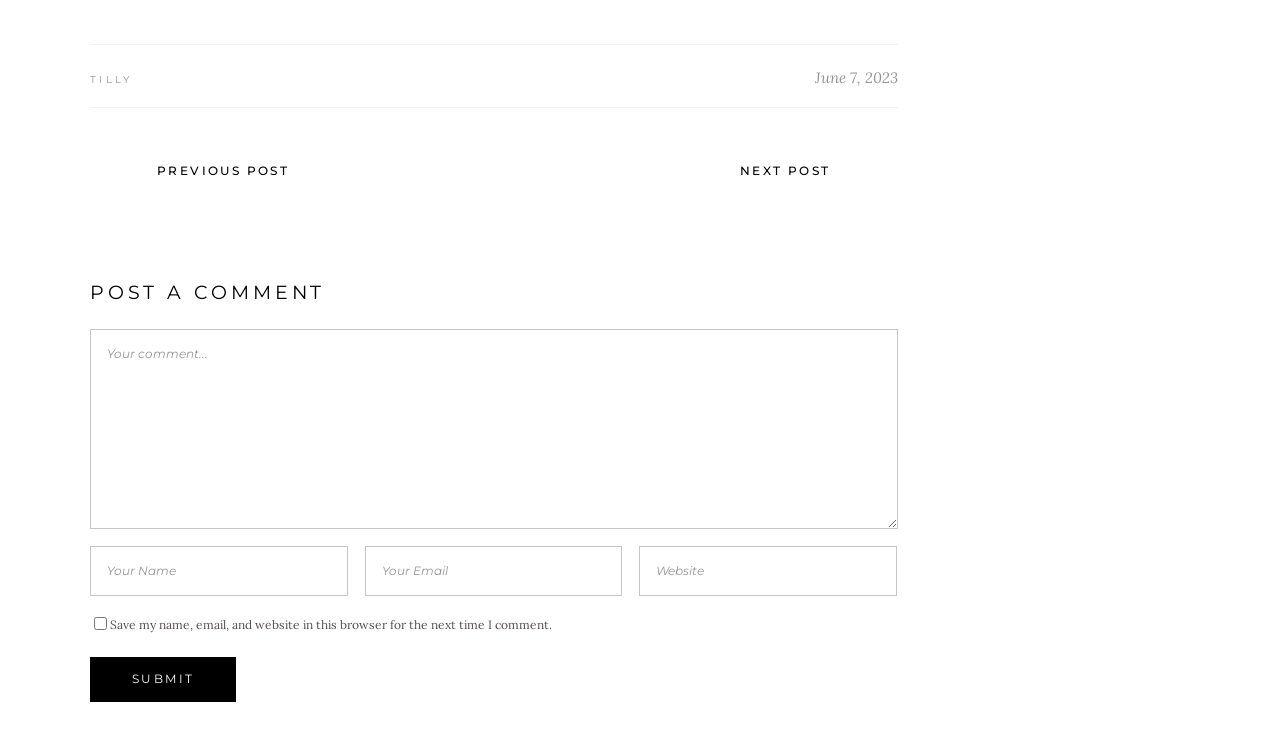Pinpoint the bounding box coordinates of the clickable element to carry out the following instruction: "Enter your comment."

[0.07, 0.44, 0.701, 0.707]